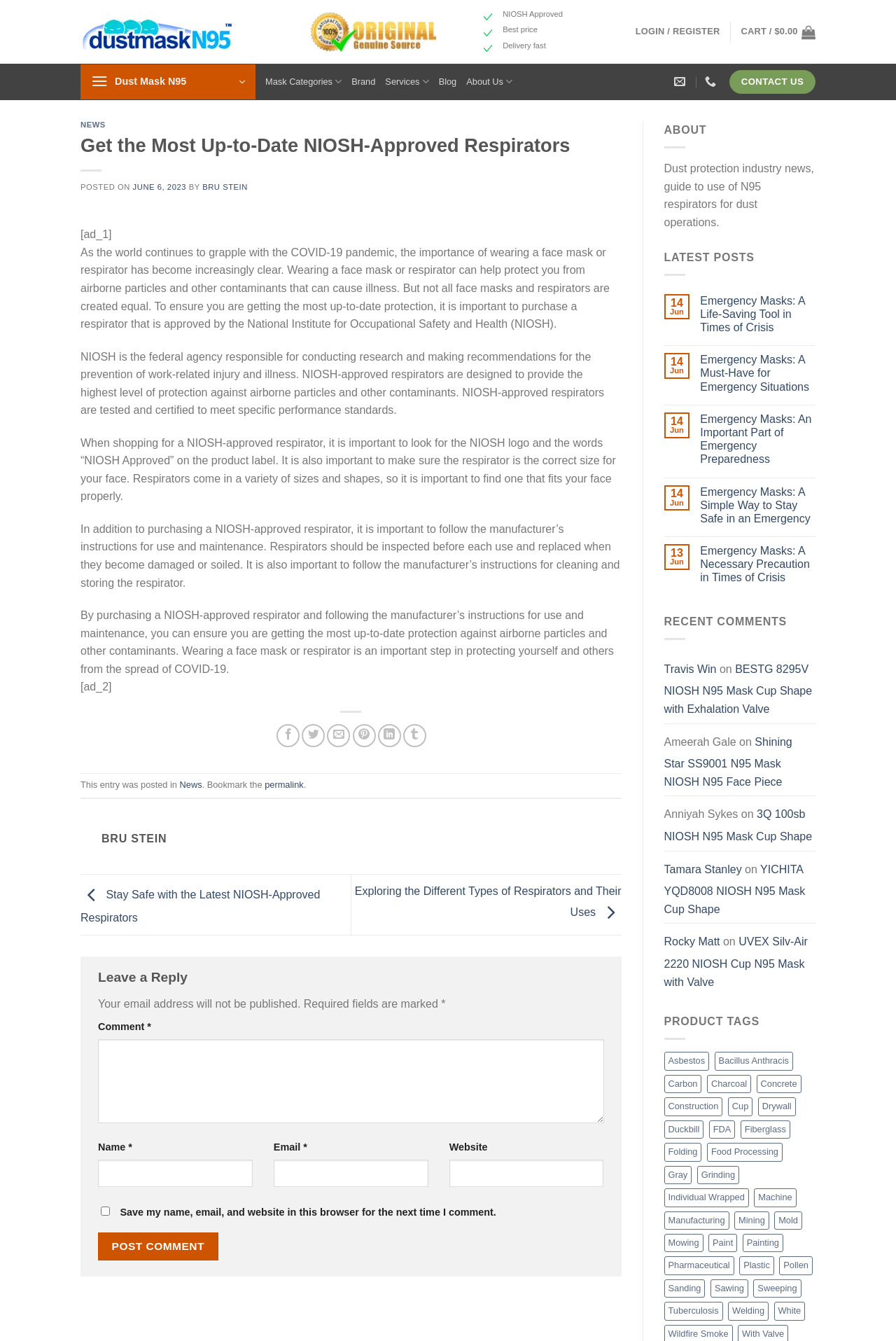Please extract and provide the main headline of the webpage.

Get the Most Up-to-Date NIOSH-Approved Respirators